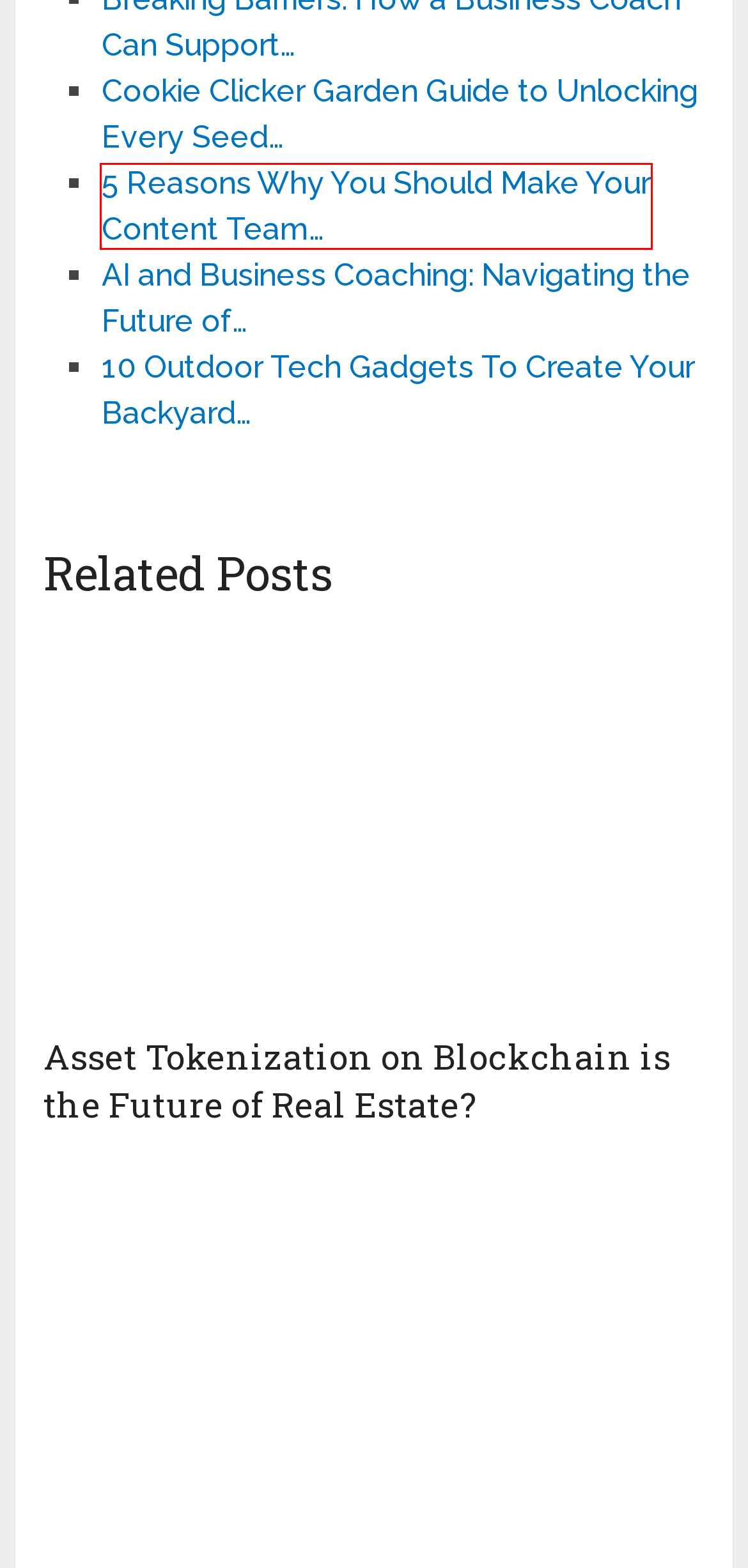Examine the screenshot of the webpage, which has a red bounding box around a UI element. Select the webpage description that best fits the new webpage after the element inside the red bounding box is clicked. Here are the choices:
A. 5 Reasons Why You Should Make Your Content Team Focus on Videos in 2024 - NorseCorp
B. 10 Outdoor Tech Gadgets To Create Your Backyard Oasis - 2024 Guide - NorseCorp
C. Cookie Clicker Garden Guide to Unlocking Every Seed - Quick Tutorial - NorseCorp
D. What Does Section 508 and ADA Compliance Mean - 2024 Guide - NorseCorp
E. Privacy Policy - NorseCorp
F. Asset Tokenization on Blockchain is the Future of Real Estate? - NorseCorp
G. Heart-Healthy Diets: Which Ones Actually Work? - NorseCorp
H. AI and Business Coaching: Navigating the Future of Professional Development - NorseCorp

A